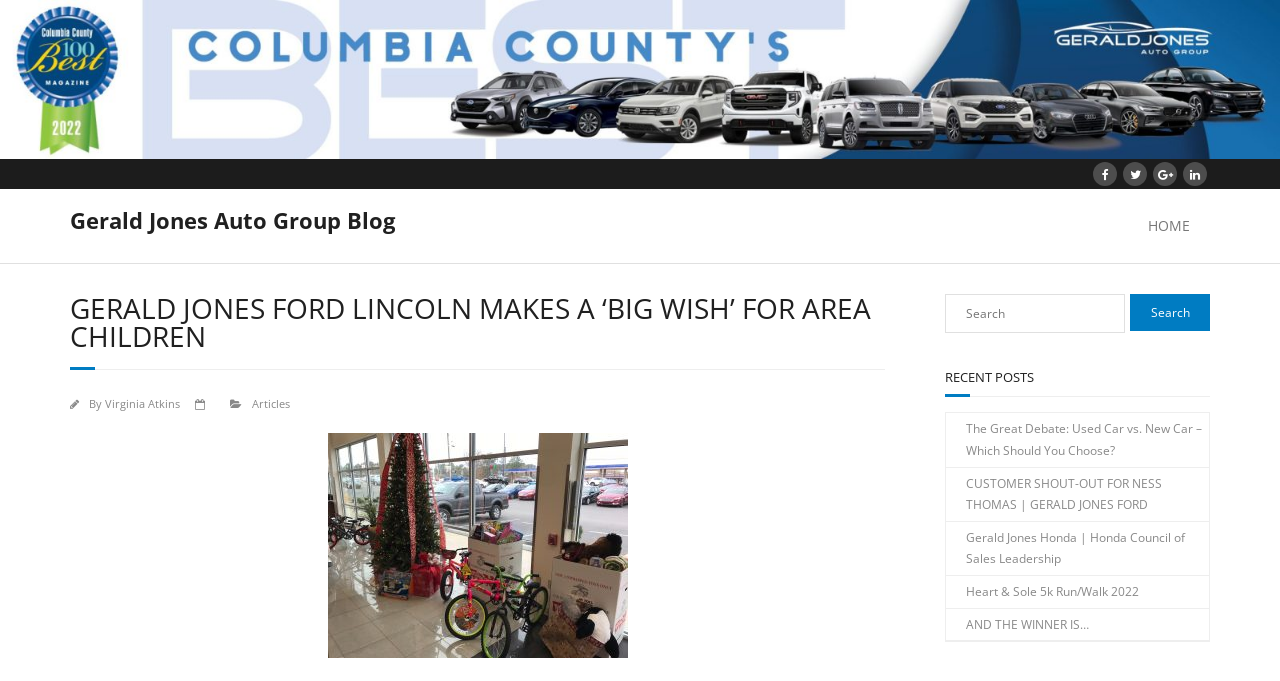What is the main topic of the blog post?
Based on the image, give a concise answer in the form of a single word or short phrase.

Big Wish for Area Children